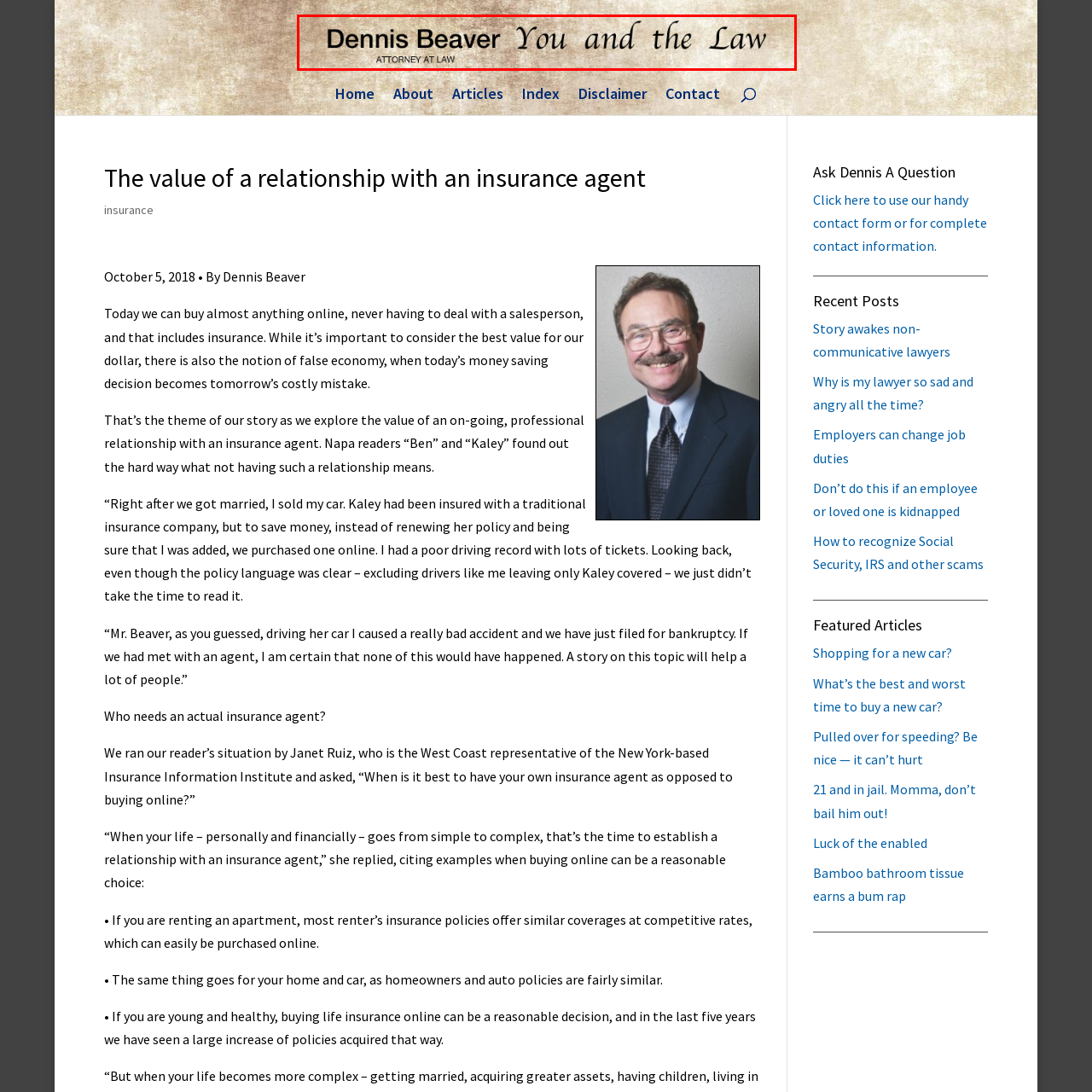Thoroughly describe the content of the image found within the red border.

The image features a title banner for Dennis Beaver's legal column, prominently displaying his name in bold text, alongside the phrase "You and the Law." The word "ATTORNEY AT LAW" is elegantly presented beneath, suggesting a focus on legal advice and advocacy. The overall design conveys a professional tone, reflecting Beaver's expertise in legal matters and his commitment to providing valuable insights to readers regarding the intricacies of the law and its impact on everyday life. The banner likely serves as a header for articles or publications authored by Beaver, setting the stage for discussions on legal topics relevant to the audience.